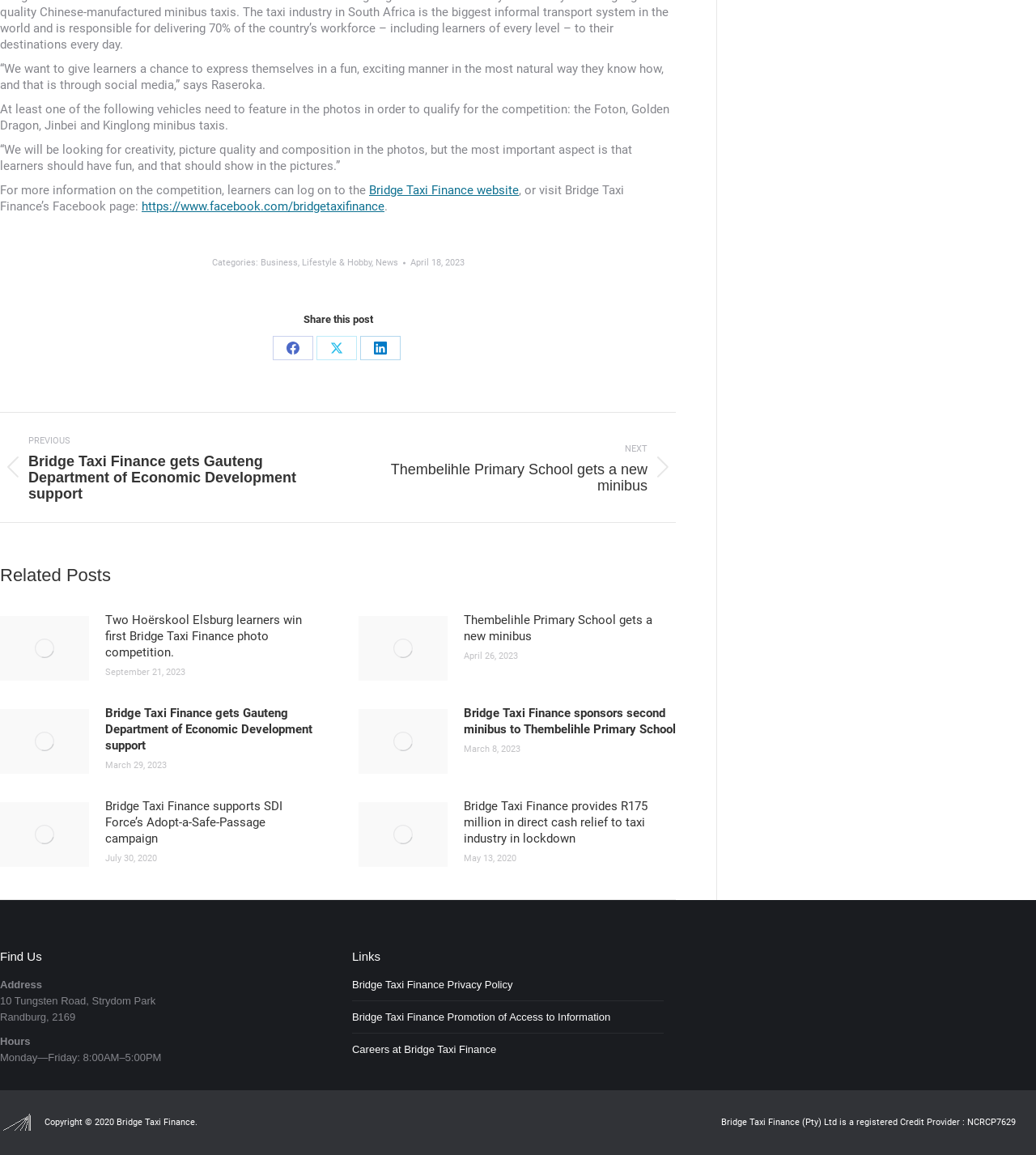Determine the bounding box coordinates (top-left x, top-left y, bottom-right x, bottom-right y) of the UI element described in the following text: https://www.ray.io/

None